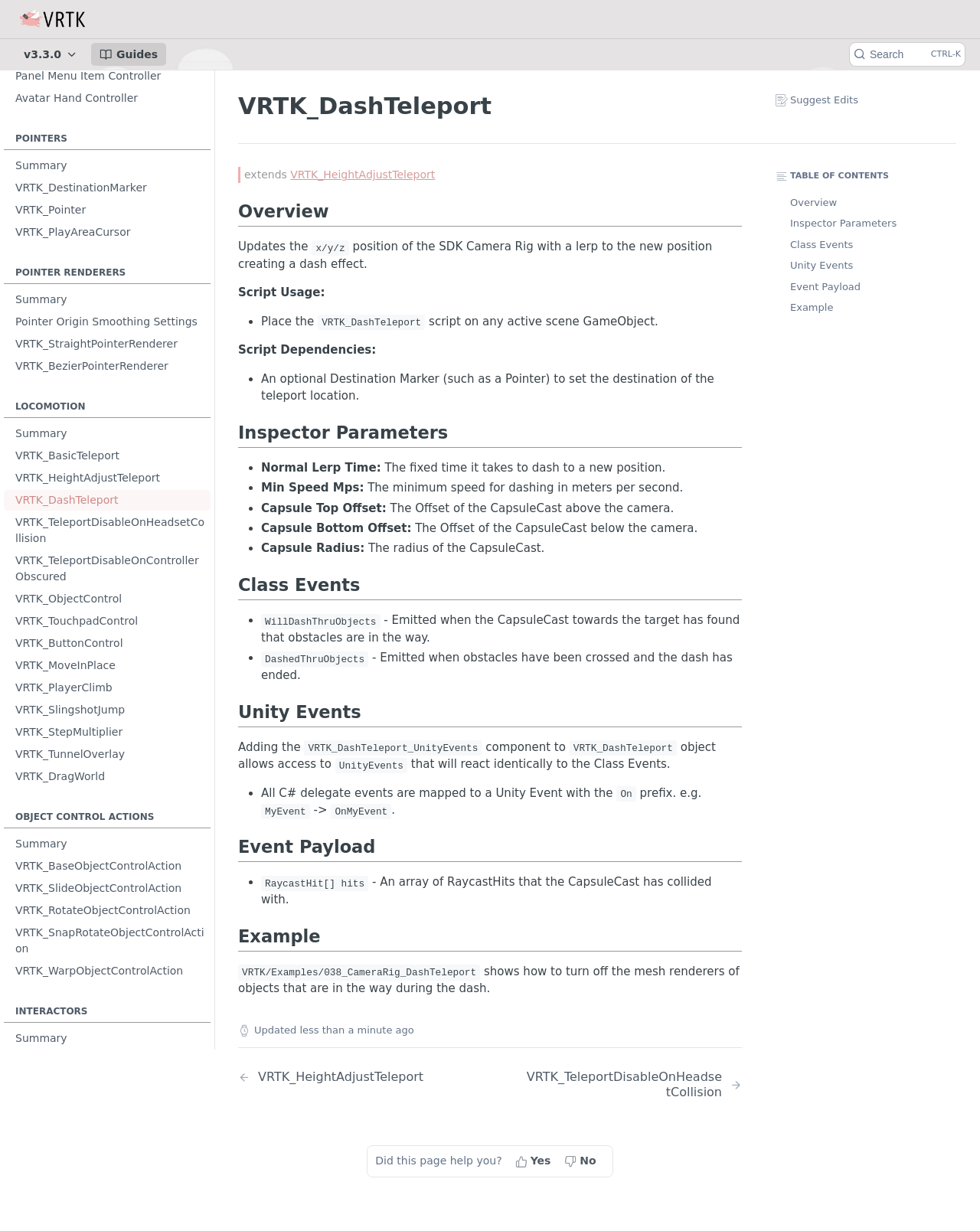Show the bounding box coordinates of the element that should be clicked to complete the task: "Click the 'VRTK_DashTeleport' link".

[0.004, 0.398, 0.215, 0.415]